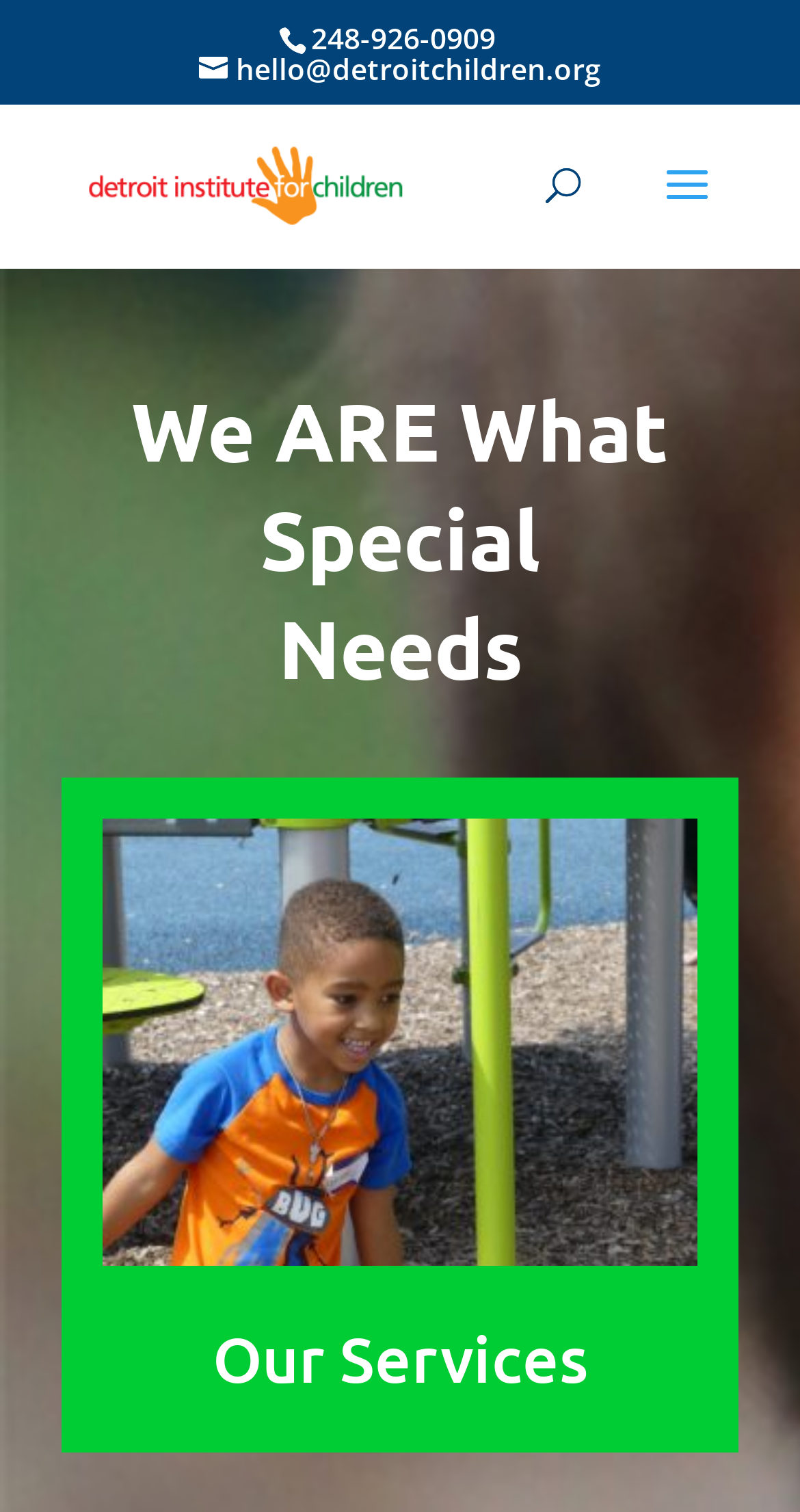Extract the main heading from the webpage content.

We ARE What Special Needs